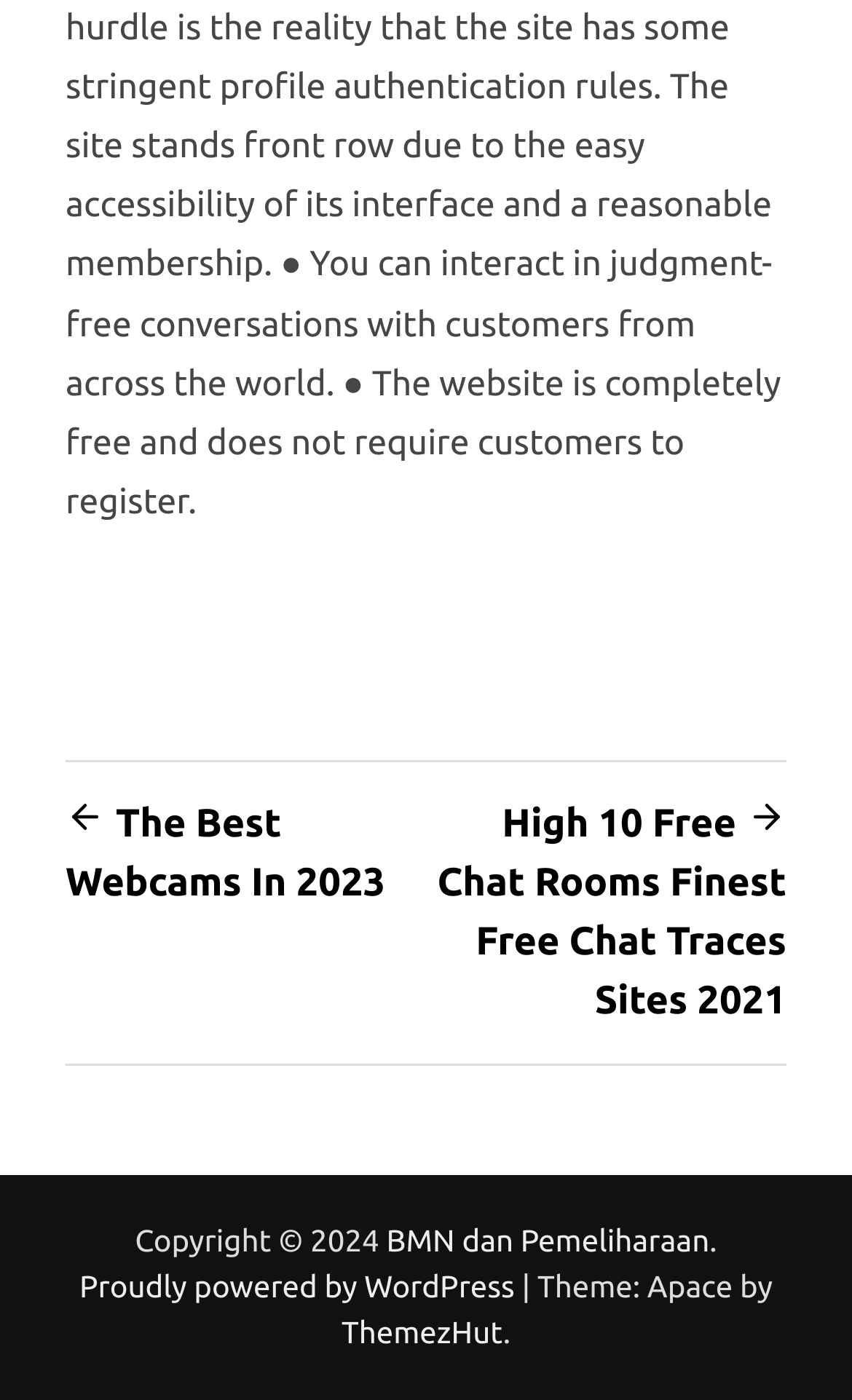What is the copyright year?
Use the image to give a comprehensive and detailed response to the question.

I found the StaticText element with the text 'Copyright © 2024' which indicates the copyright year.